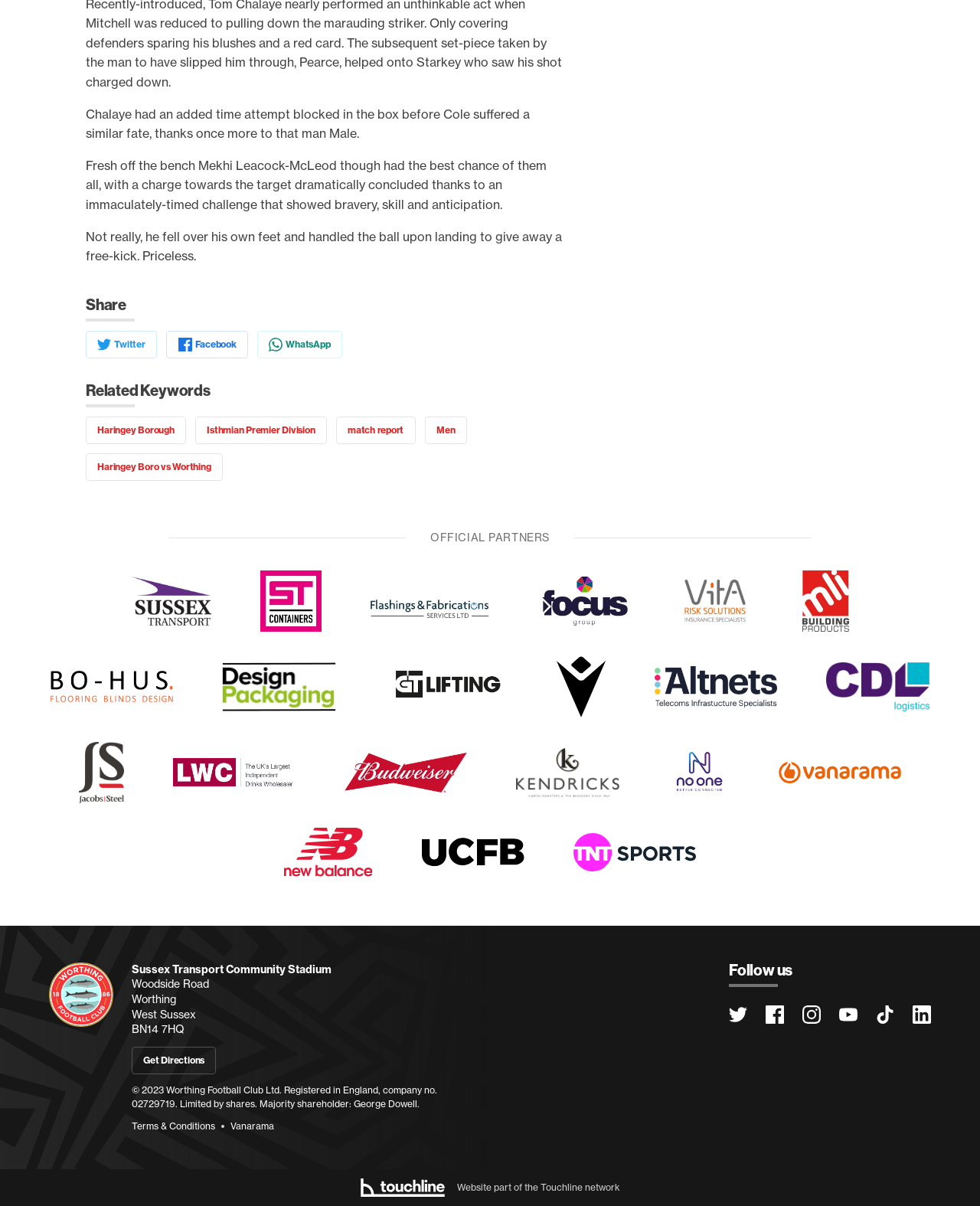Pinpoint the bounding box coordinates of the clickable area needed to execute the instruction: "Get Directions to Sussex Transport Community Stadium". The coordinates should be specified as four float numbers between 0 and 1, i.e., [left, top, right, bottom].

[0.134, 0.868, 0.221, 0.891]